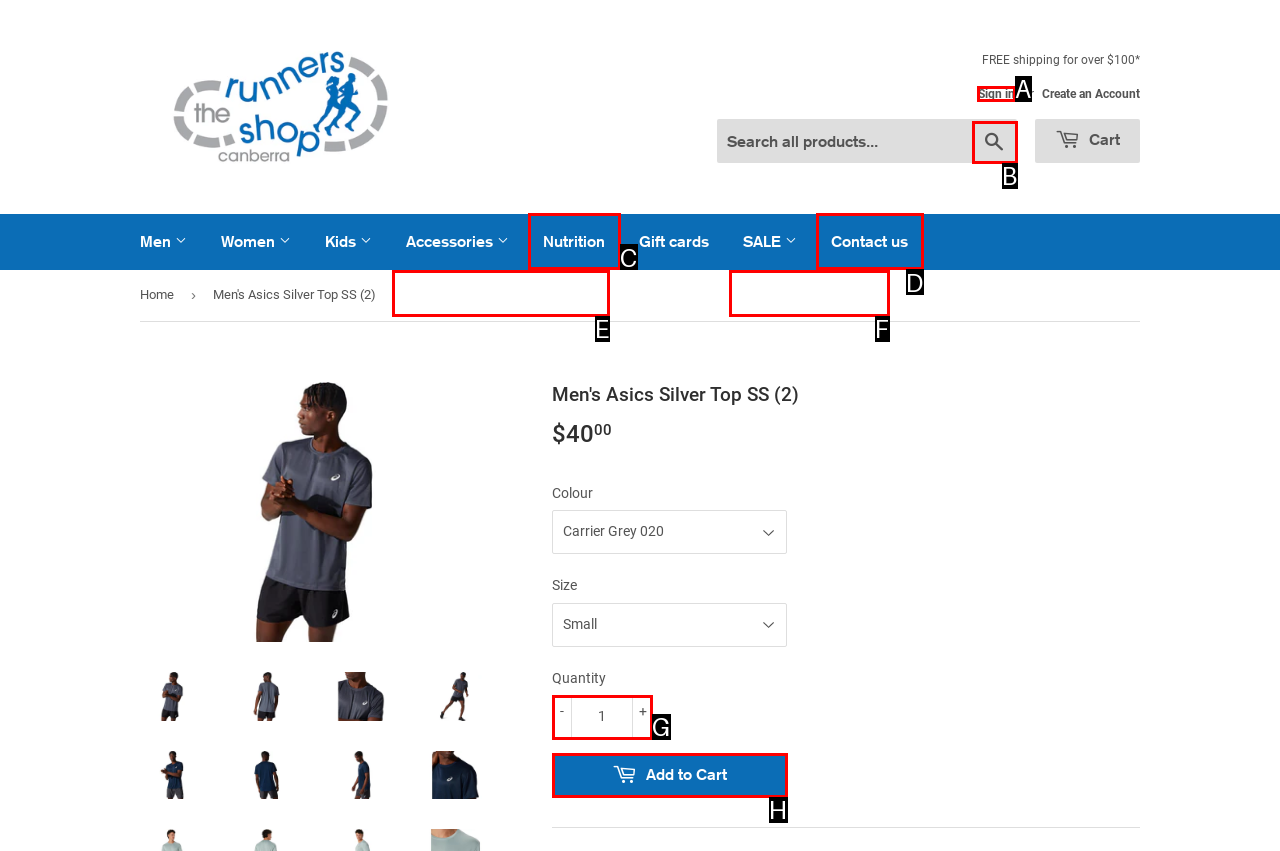Find the appropriate UI element to complete the task: Click the 'Contact Us' link. Indicate your choice by providing the letter of the element.

None